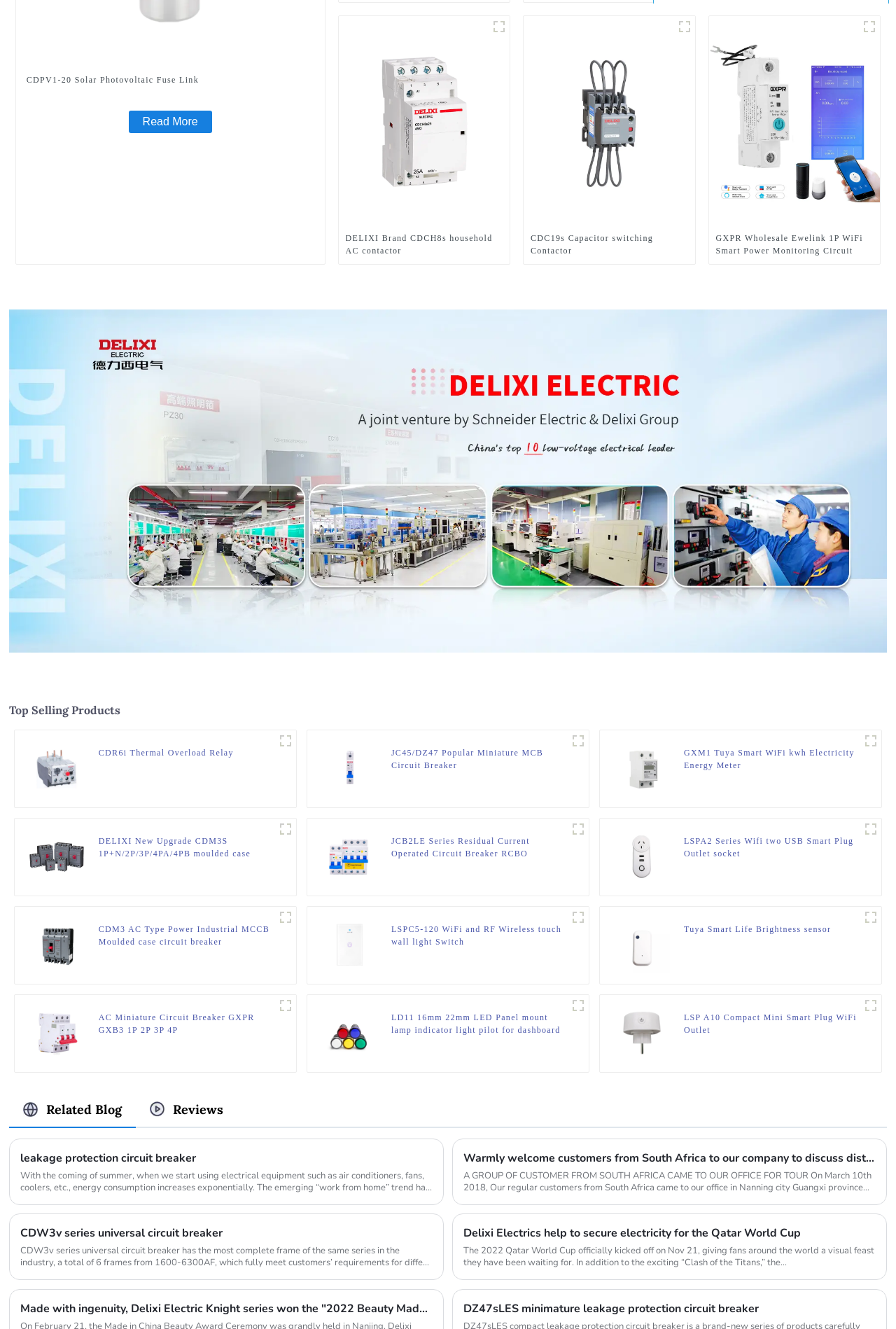Please reply to the following question with a single word or a short phrase:
What is the product shown in the first figure?

CDPV1-20 Solar Photovoltaic Fuse Link